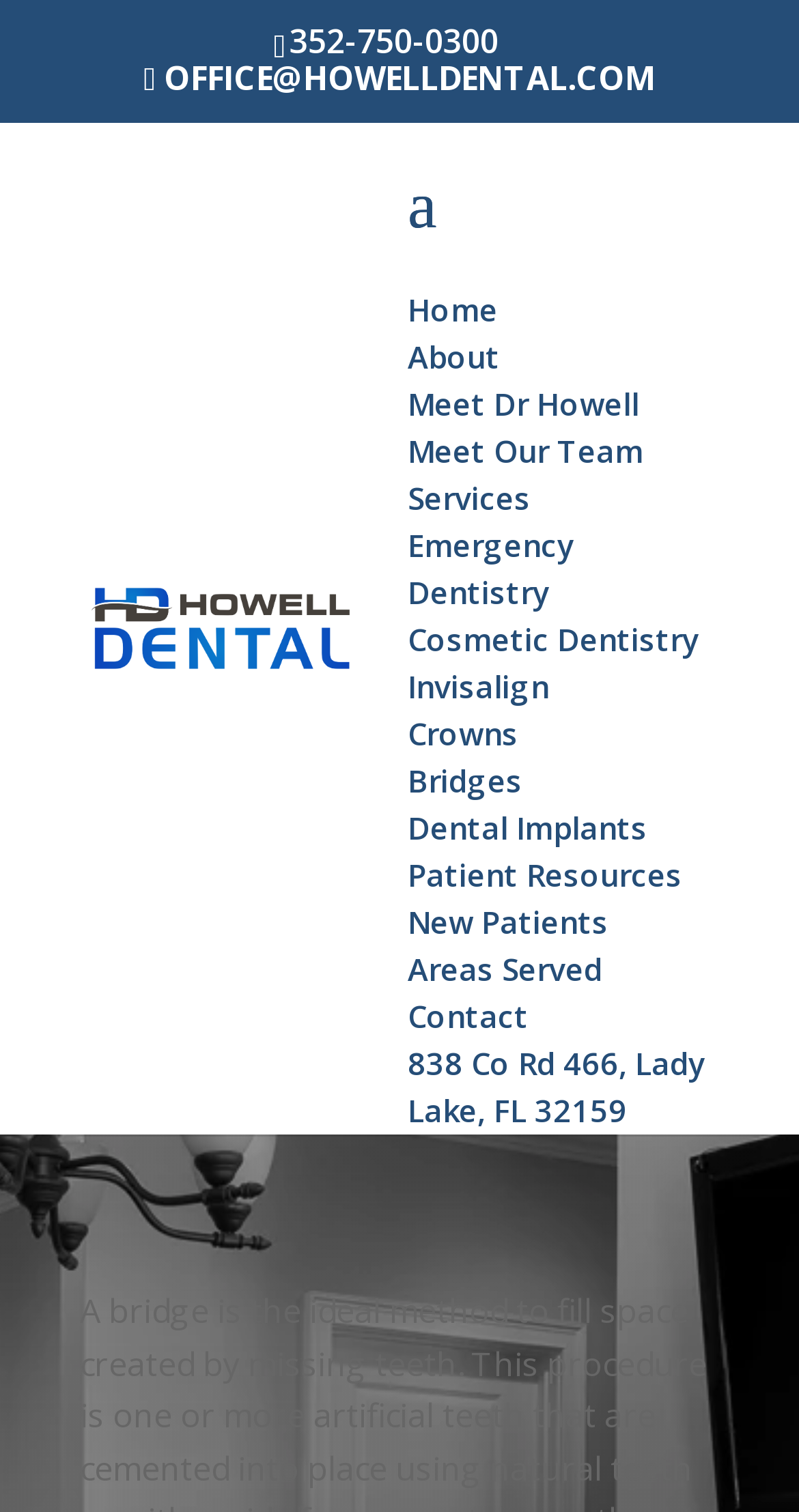Answer this question in one word or a short phrase: What is the phone number of Howell Dental?

352-750-0300